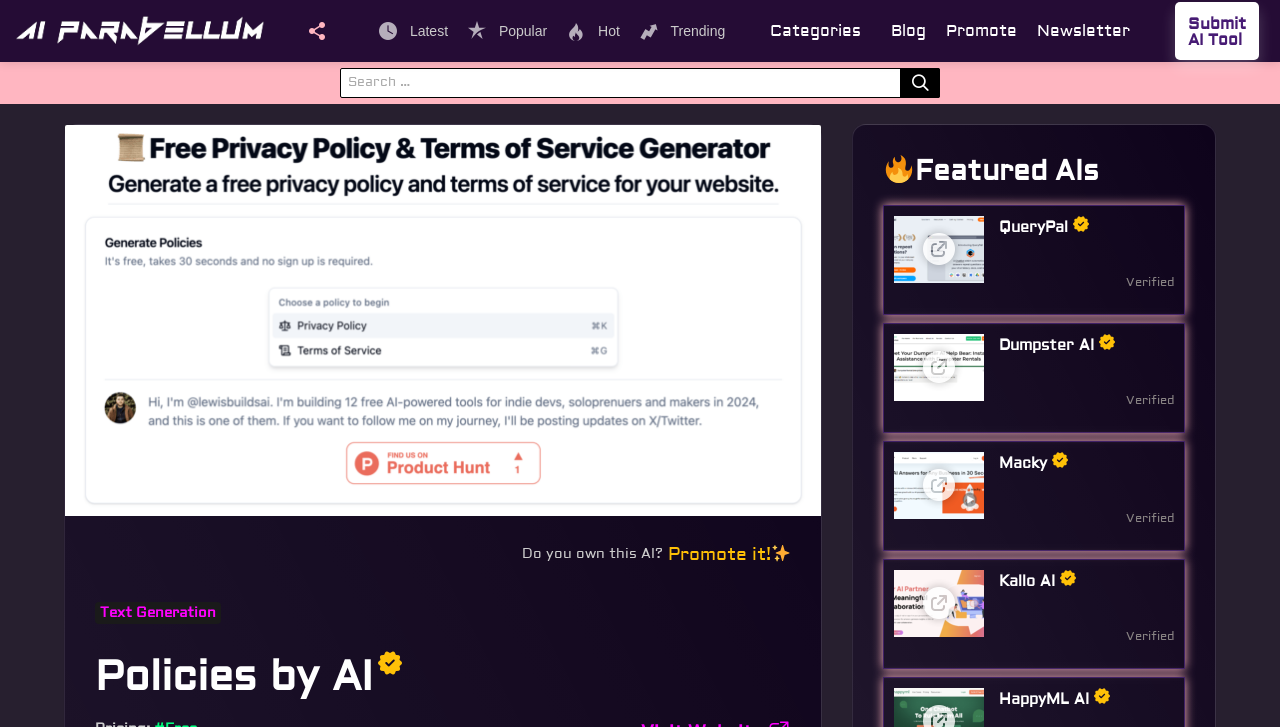Identify the bounding box coordinates of the clickable section necessary to follow the following instruction: "Search for AI tools". The coordinates should be presented as four float numbers from 0 to 1, i.e., [left, top, right, bottom].

[0.266, 0.093, 0.734, 0.134]